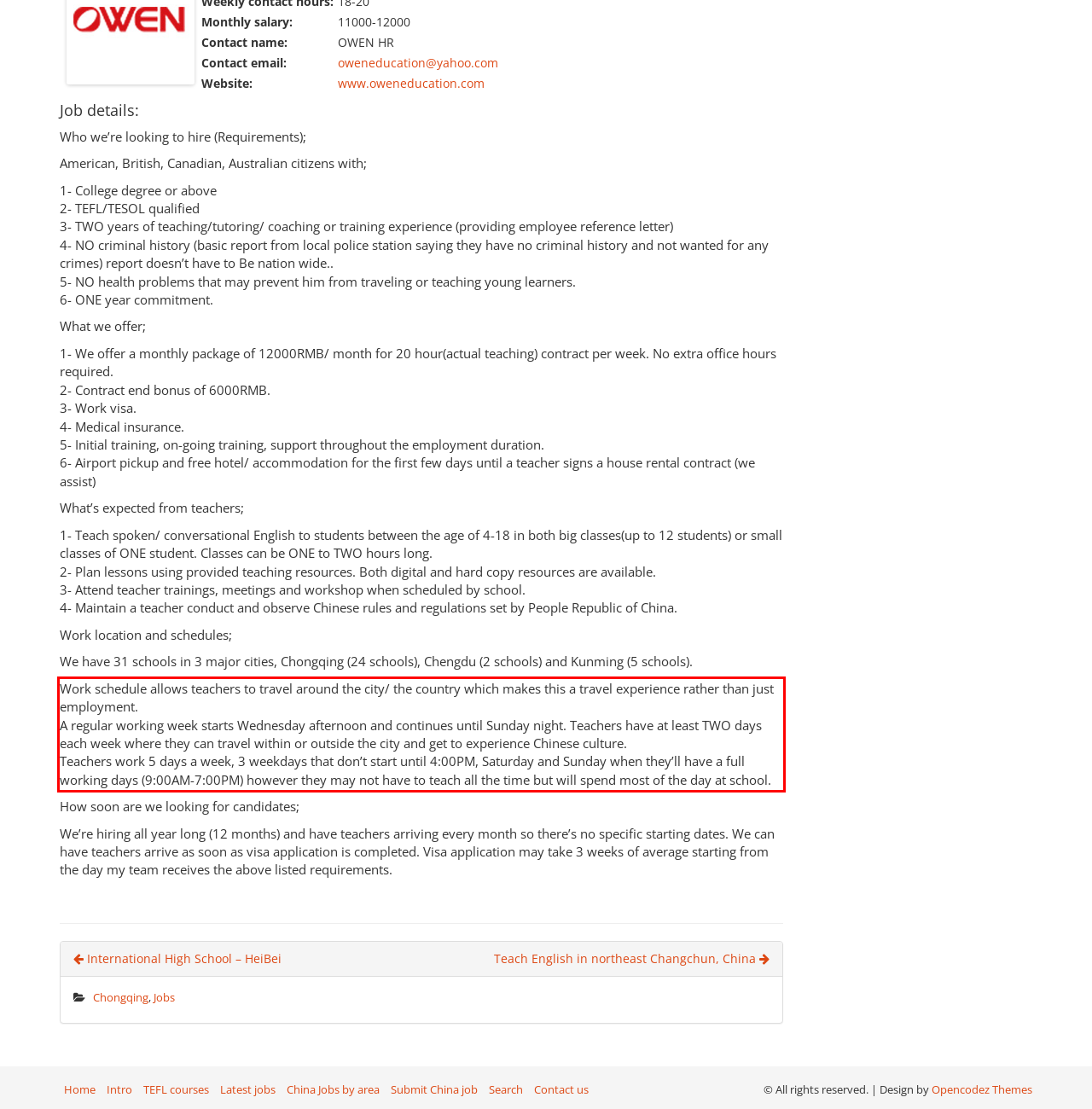Examine the webpage screenshot, find the red bounding box, and extract the text content within this marked area.

Work schedule allows teachers to travel around the city/ the country which makes this a travel experience rather than just employment. A regular working week starts Wednesday afternoon and continues until Sunday night. Teachers have at least TWO days each week where they can travel within or outside the city and get to experience Chinese culture. Teachers work 5 days a week, 3 weekdays that don’t start until 4:00PM, Saturday and Sunday when they’ll have a full working days (9:00AM-7:00PM) however they may not have to teach all the time but will spend most of the day at school.